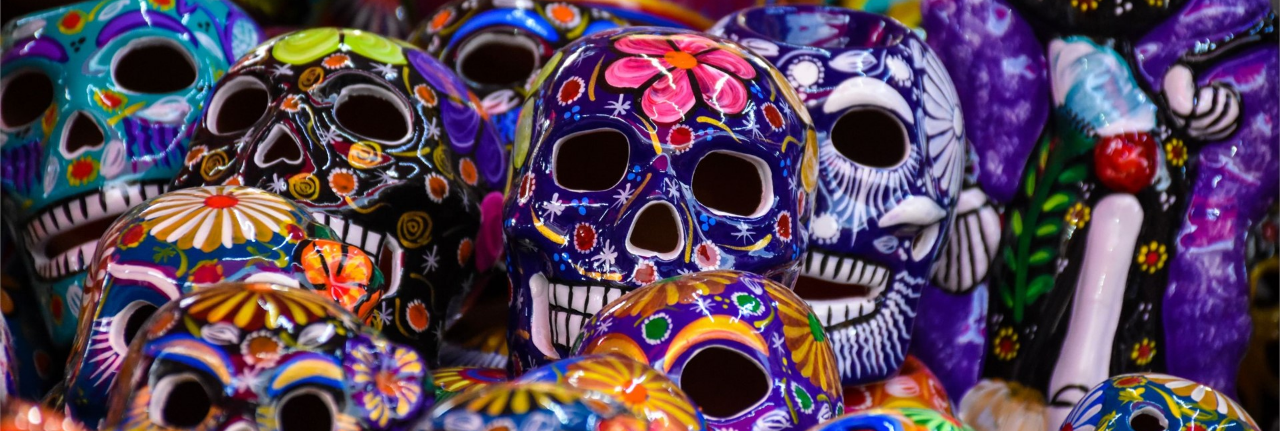What do the rich hues and detailed artistry of the sugar skulls symbolize?
Using the image, answer in one word or phrase.

Life, death, and remembrance